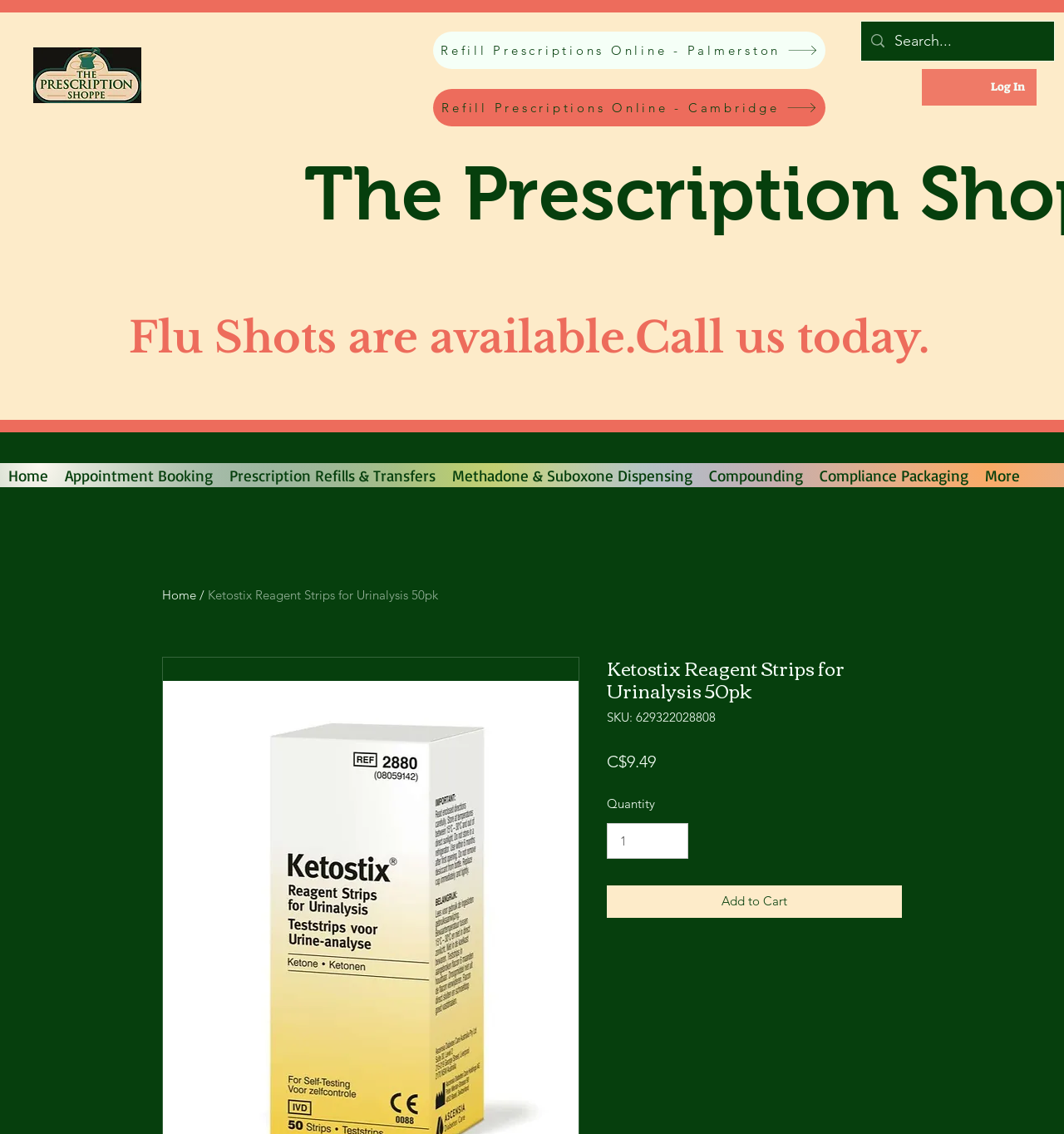What is the purpose of the search box?
Look at the image and answer the question using a single word or phrase.

To search the website